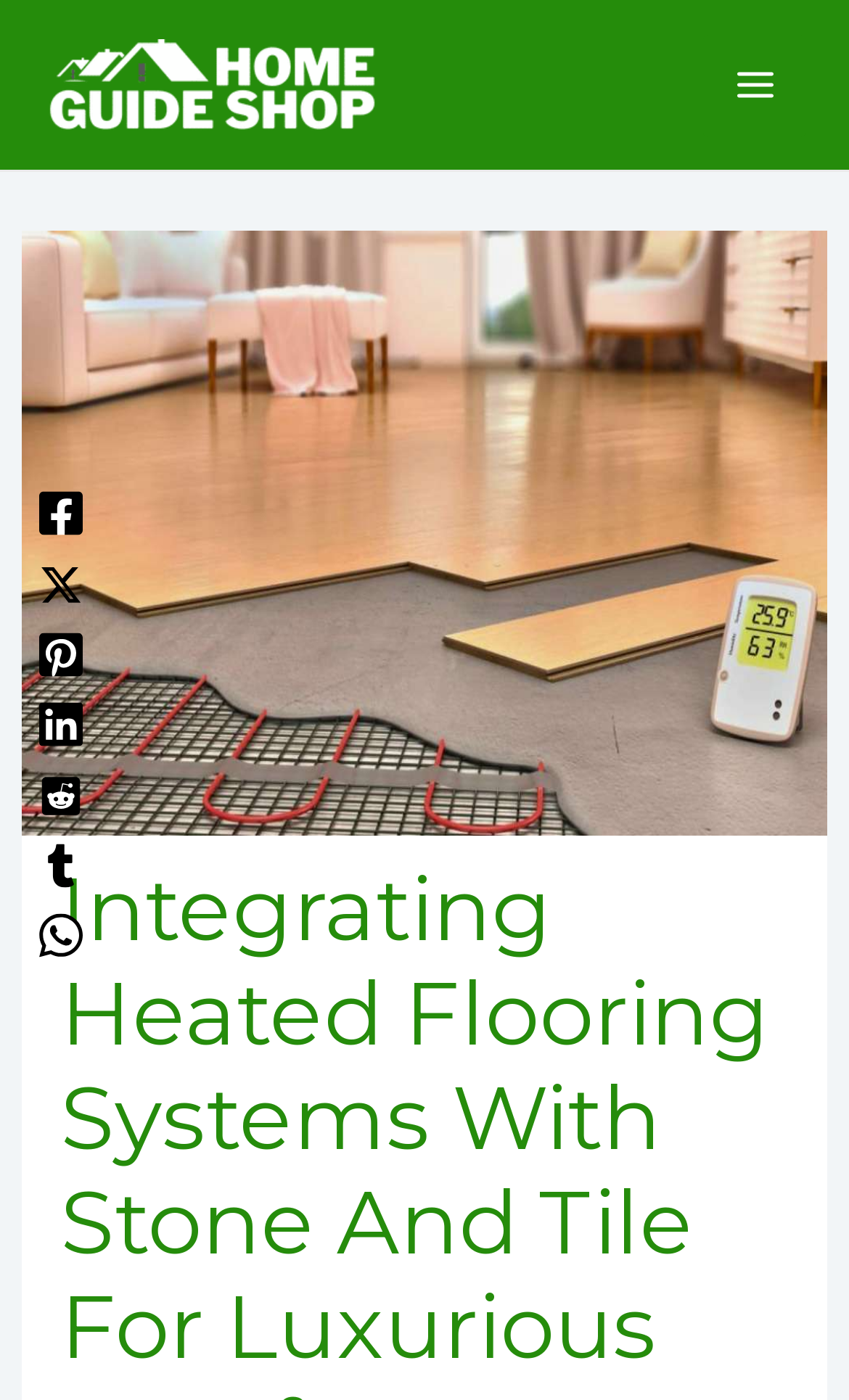Find the bounding box coordinates for the HTML element described in this sentence: "alt="The Carer Chrome Logo1"". Provide the coordinates as four float numbers between 0 and 1, in the format [left, top, right, bottom].

None